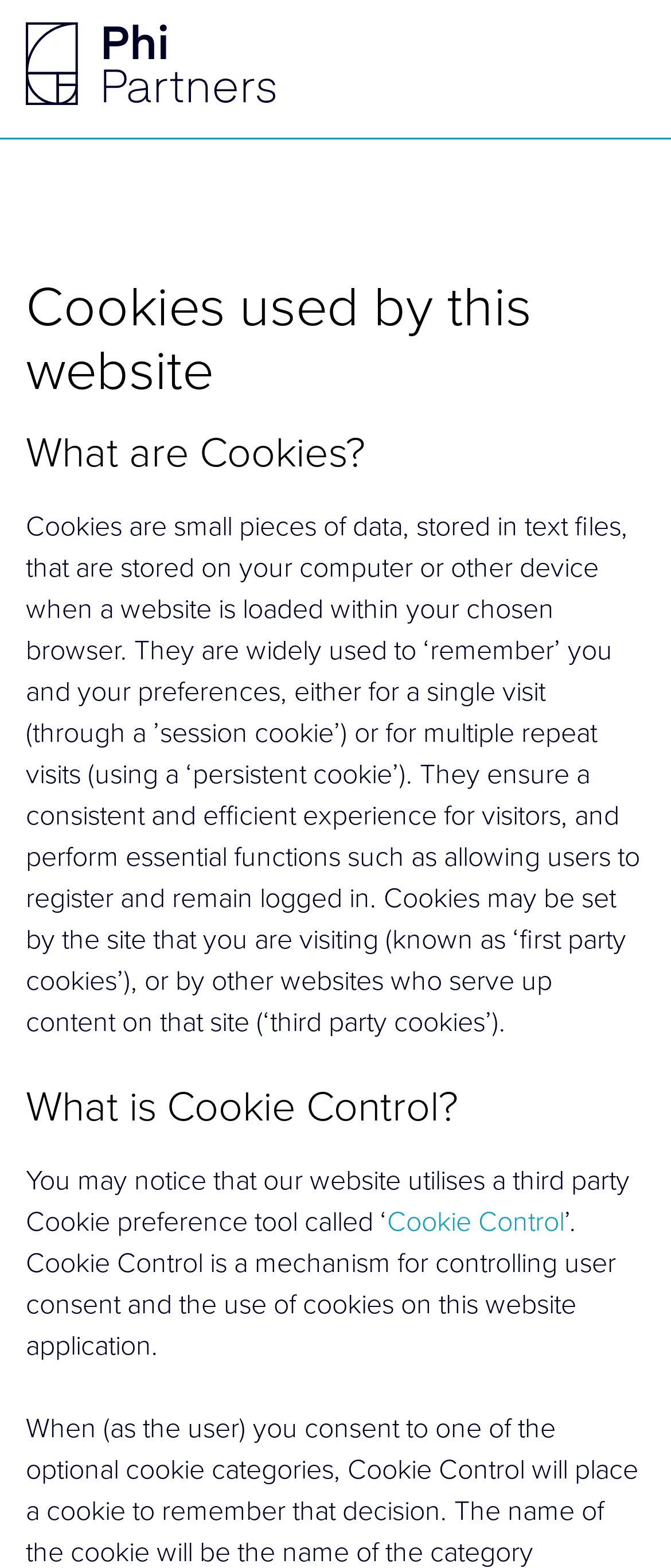What is the benefit of cookies for visitors?
Please use the image to provide a one-word or short phrase answer.

Consistent experience